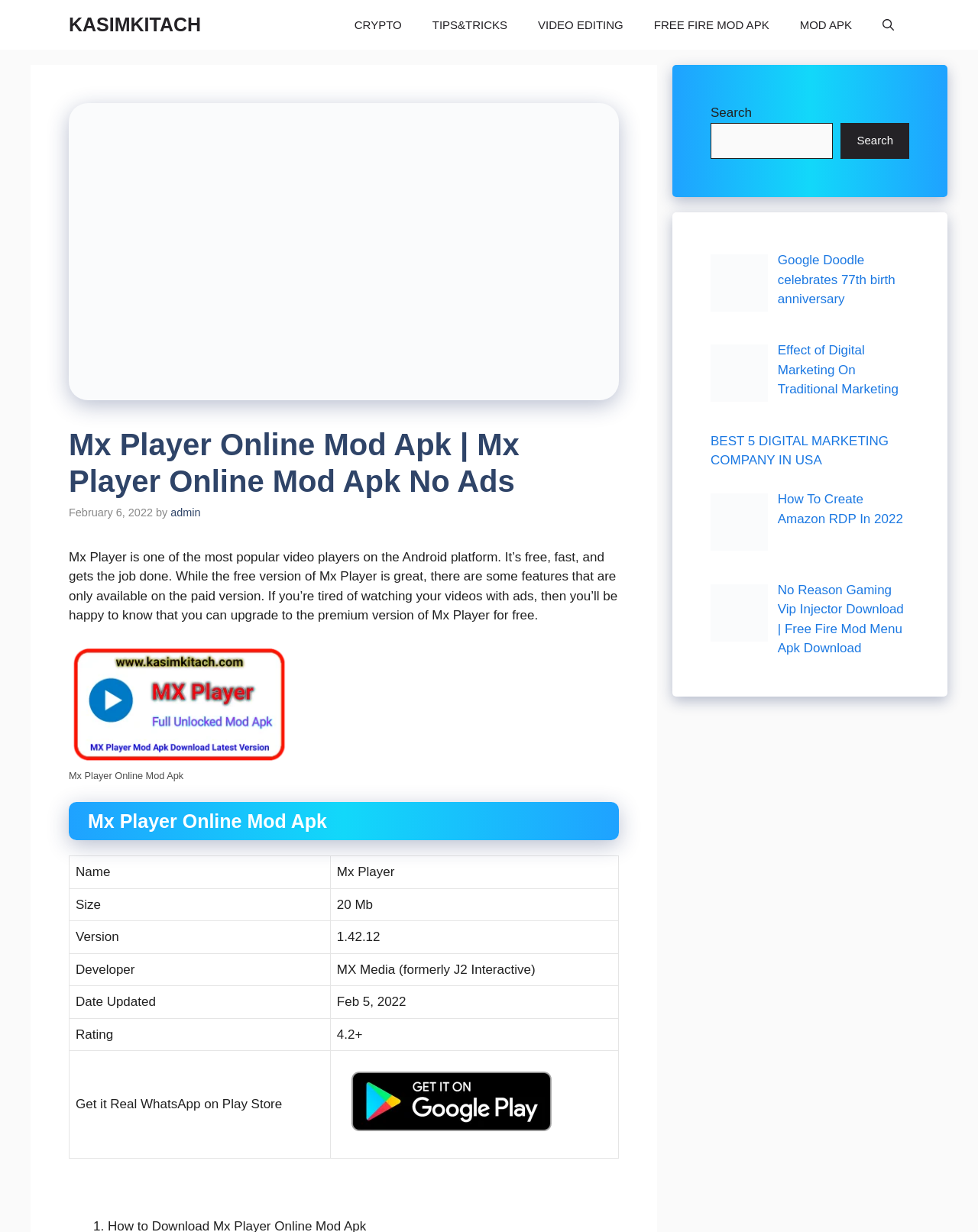Highlight the bounding box coordinates of the element you need to click to perform the following instruction: "Search for something."

[0.727, 0.1, 0.852, 0.129]